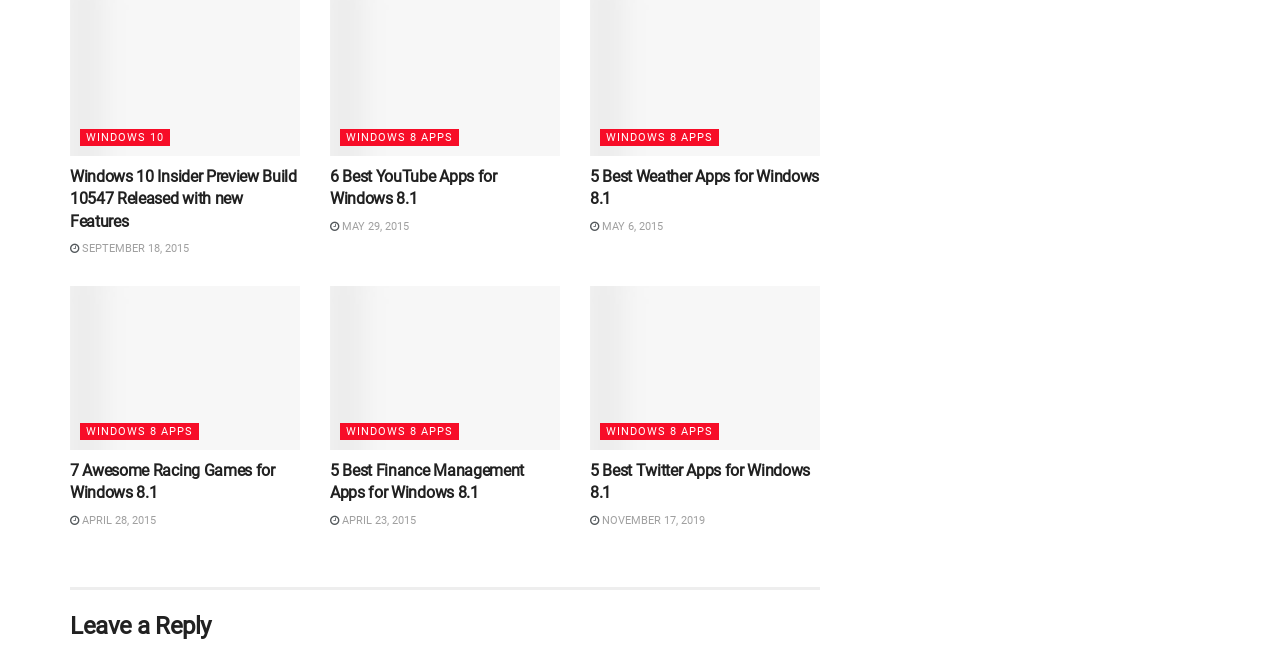Identify the bounding box coordinates of the clickable section necessary to follow the following instruction: "Learn about 6 Best YouTube Apps for Windows 8.1". The coordinates should be presented as four float numbers from 0 to 1, i.e., [left, top, right, bottom].

[0.258, 0.257, 0.388, 0.32]